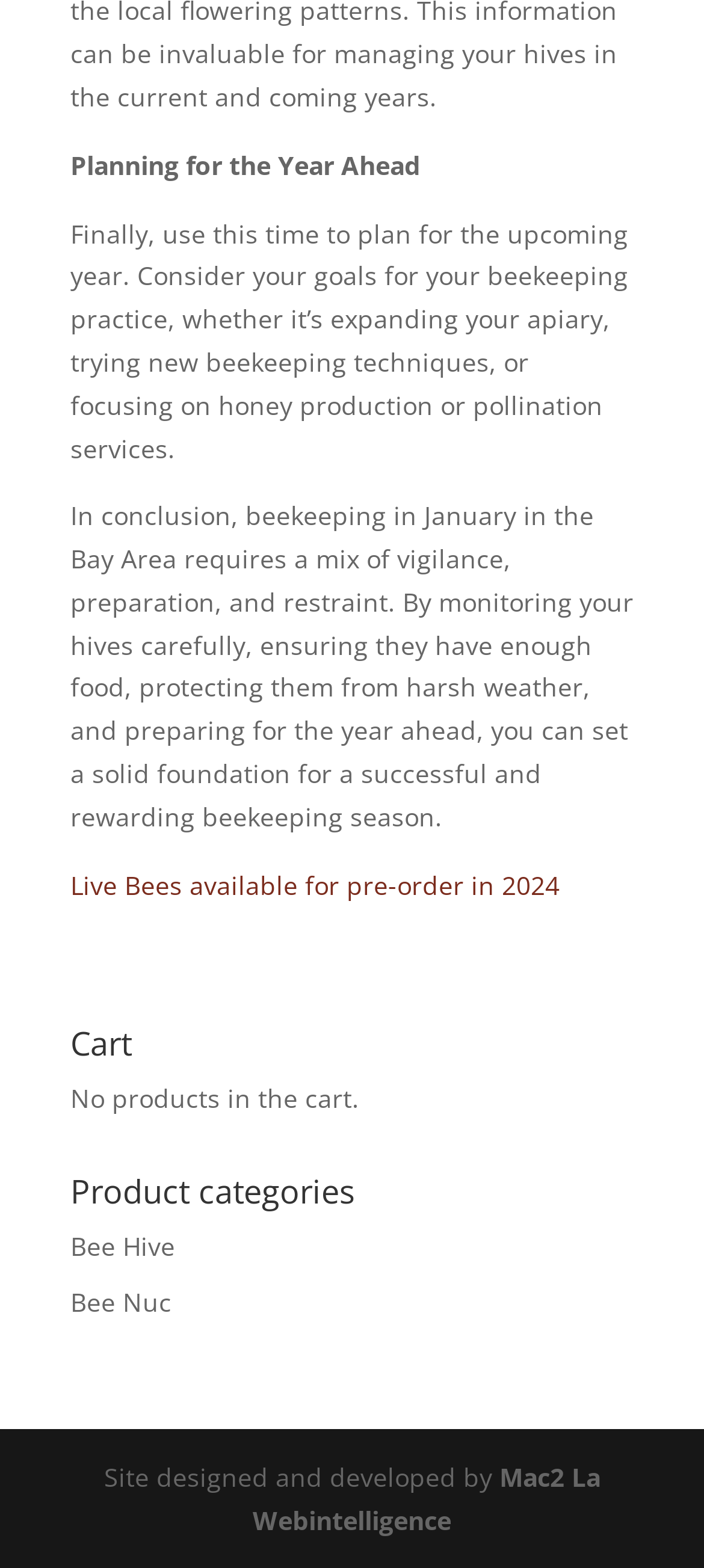What is the main topic of this webpage?
Carefully analyze the image and provide a detailed answer to the question.

The main topic of this webpage is beekeeping, as it discusses beekeeping practices in January in the Bay Area, including planning for the year ahead and preparing for the upcoming season.